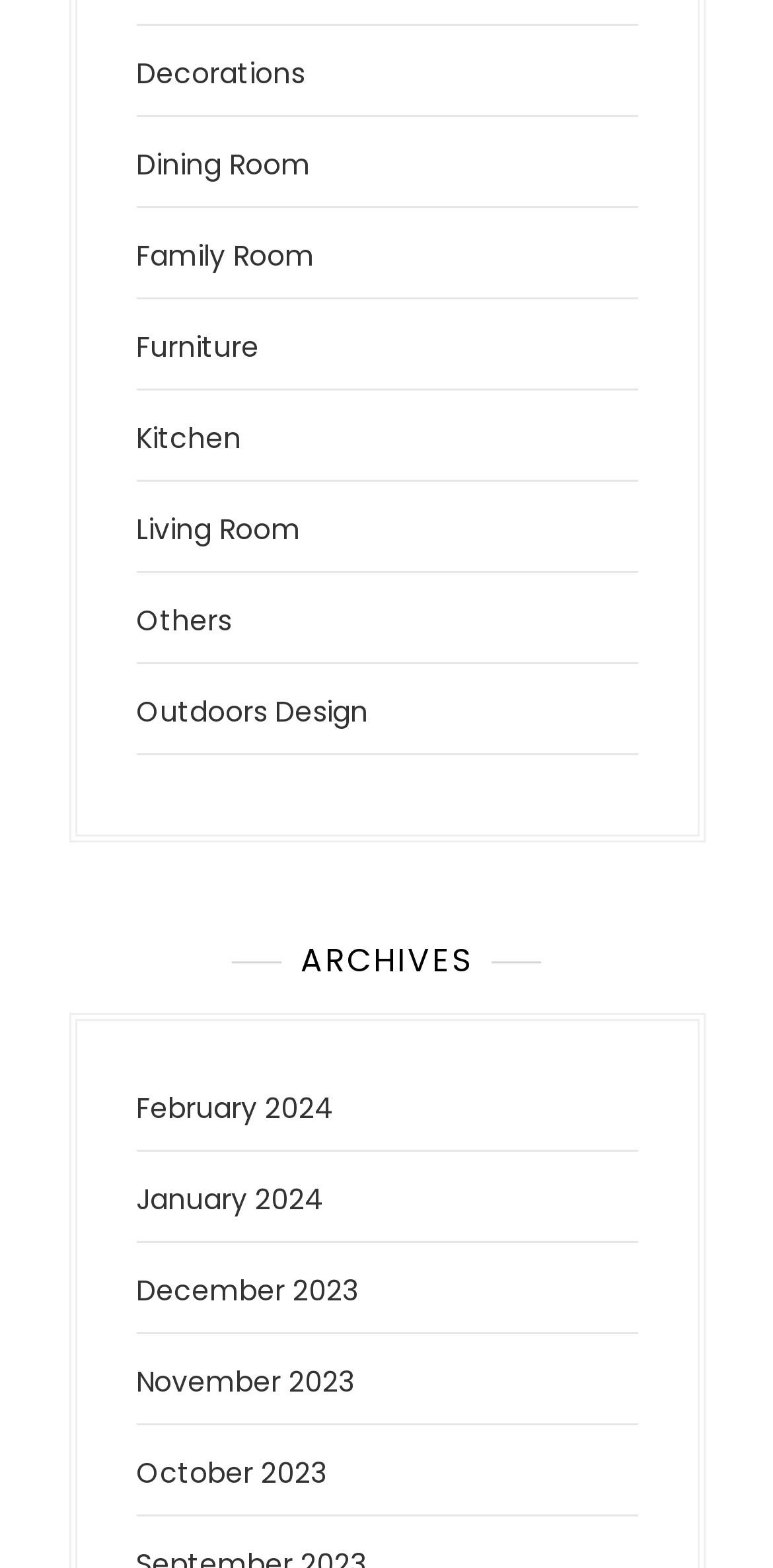What is the category that comes after 'Kitchen' in the list?
Based on the visual, give a brief answer using one word or a short phrase.

Living Room